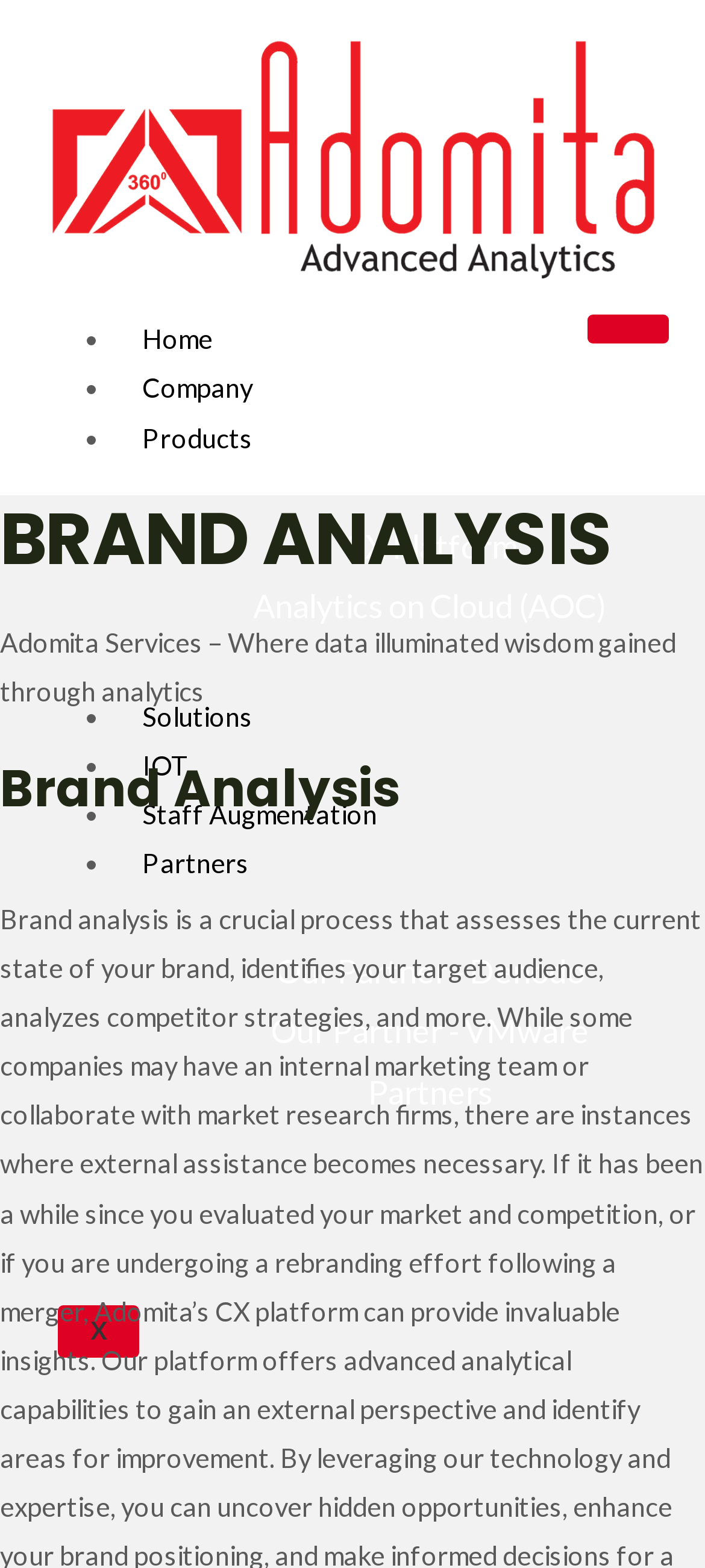Review the image closely and give a comprehensive answer to the question: How many menu items are there?

I counted the number of links under the hamburger icon, which are Home, Company, Products, CX Platform, Analytics on Cloud (AOC), Solutions, IOT, Staff Augmentation, and Partners.